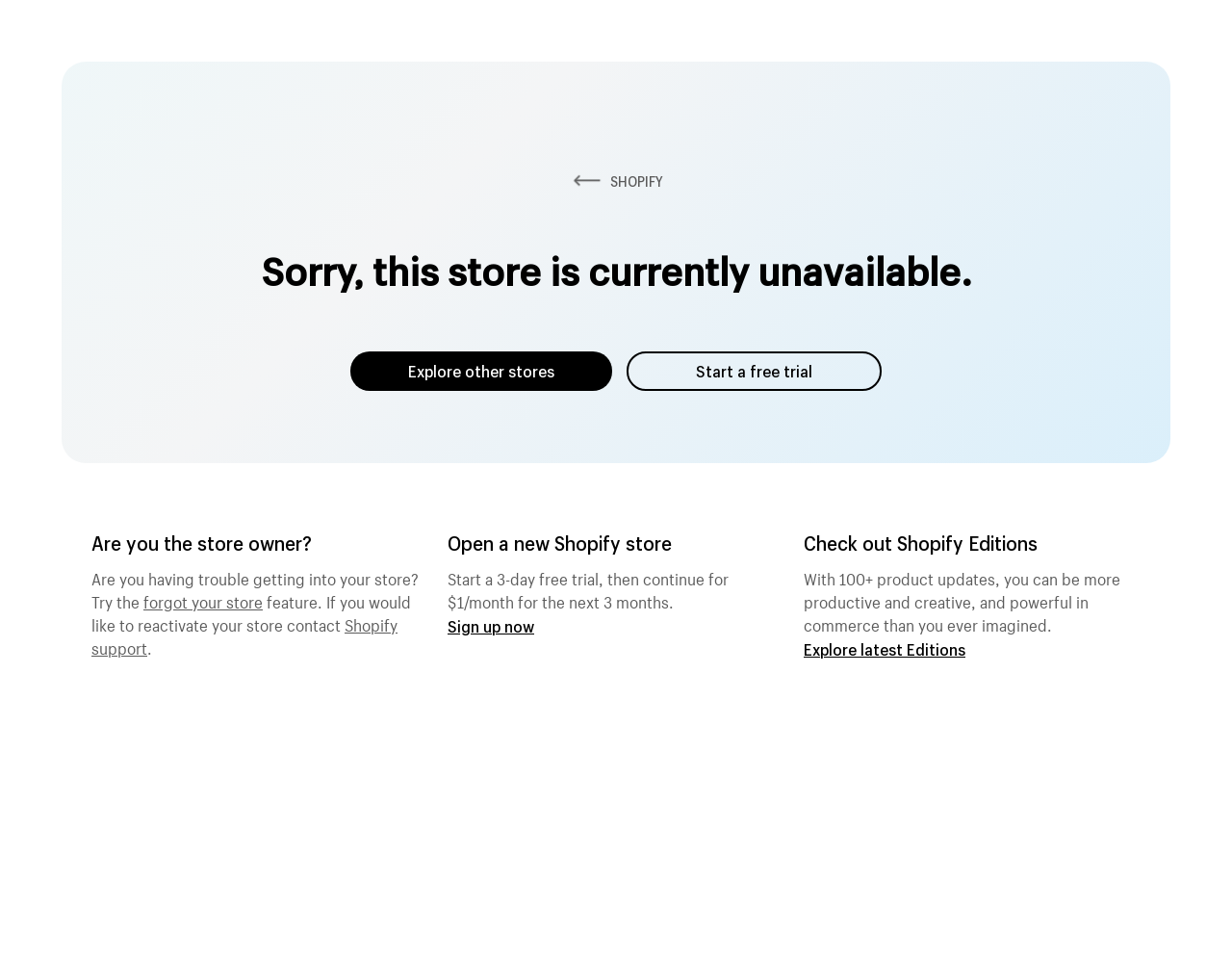Identify the webpage's primary heading and generate its text.

Sorry, this store is currently unavailable.